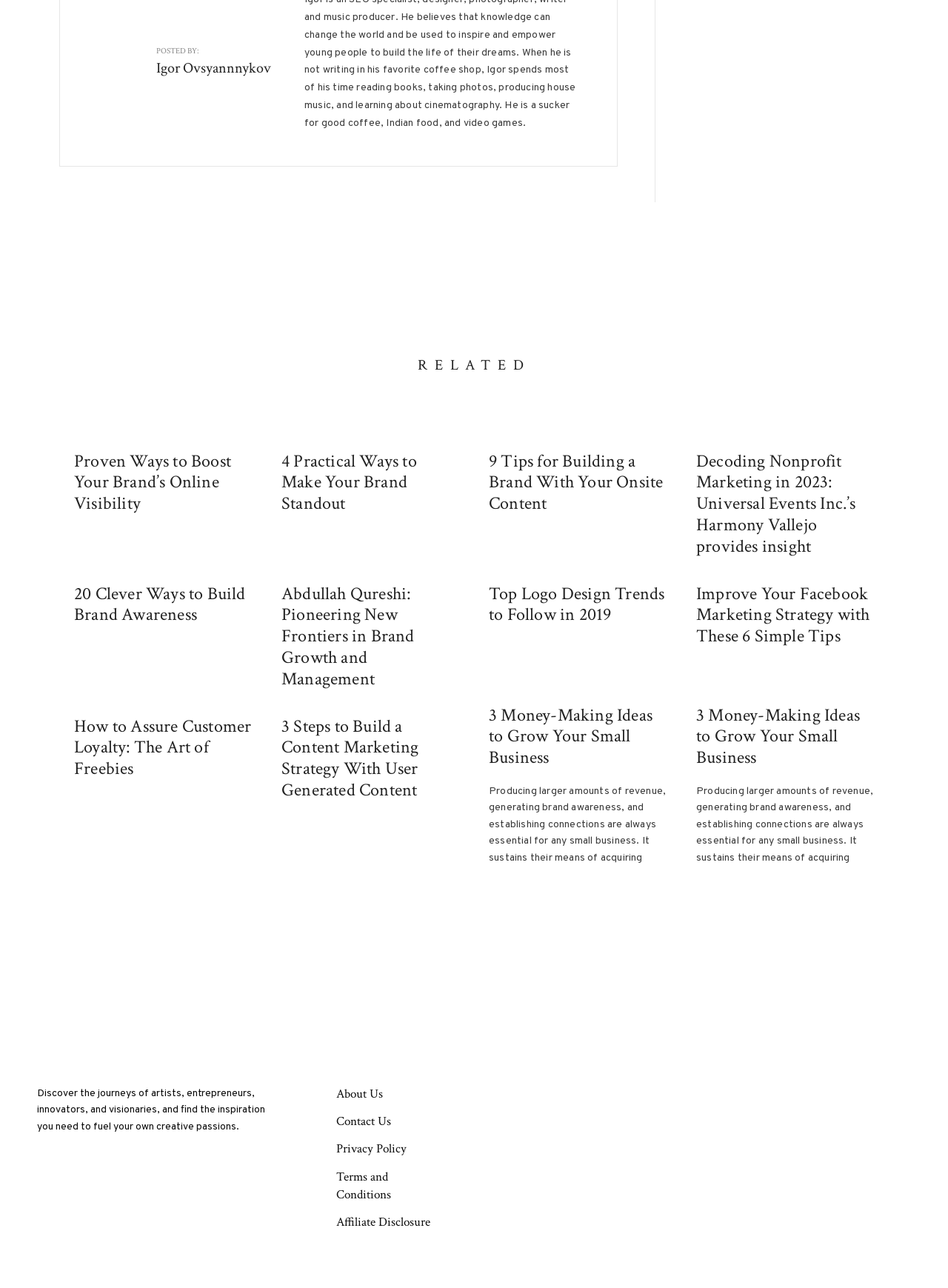Identify the coordinates of the bounding box for the element described below: "Privacy Policy". Return the coordinates as four float numbers between 0 and 1: [left, top, right, bottom].

[0.355, 0.886, 0.429, 0.898]